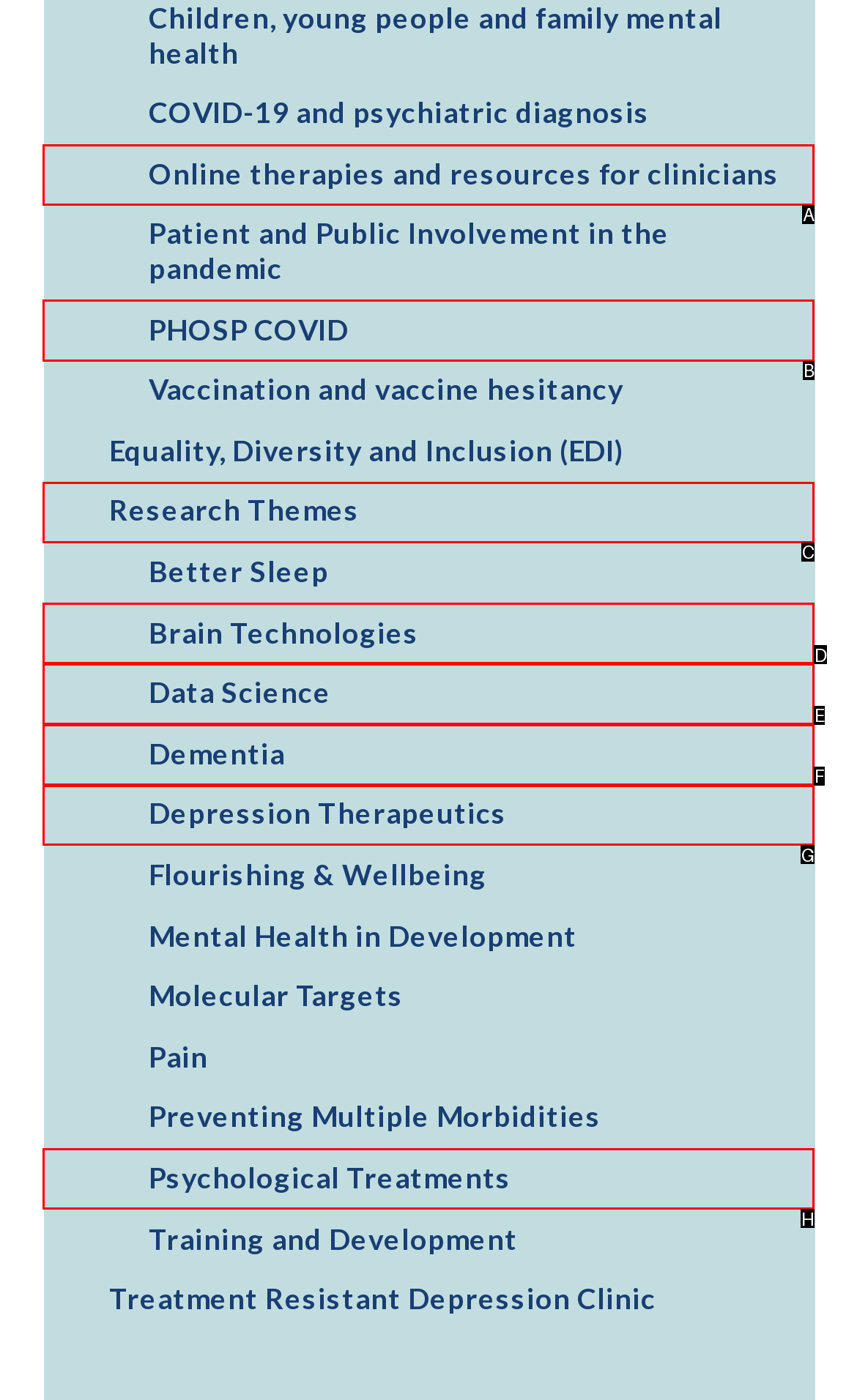Which lettered option should be clicked to achieve the task: Discover PHOSP COVID? Choose from the given choices.

B